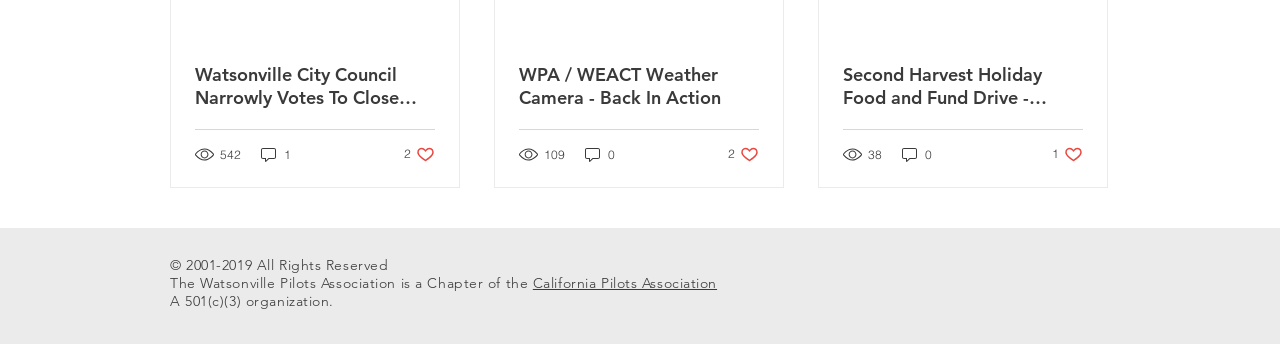Using floating point numbers between 0 and 1, provide the bounding box coordinates in the format (top-left x, top-left y, bottom-right x, bottom-right y). Locate the UI element described here: aria-label="Facebook"

[0.844, 0.695, 0.874, 0.808]